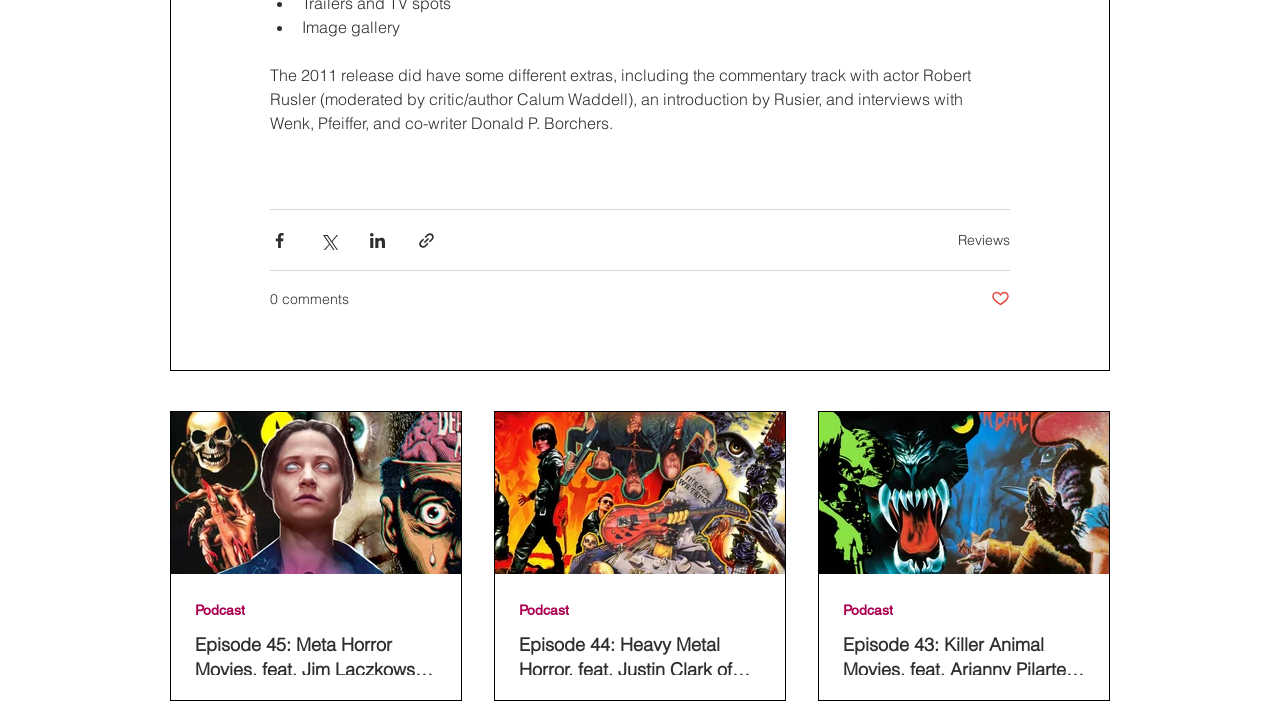Find the bounding box coordinates of the area that needs to be clicked in order to achieve the following instruction: "Read reviews". The coordinates should be specified as four float numbers between 0 and 1, i.e., [left, top, right, bottom].

[0.748, 0.32, 0.789, 0.345]